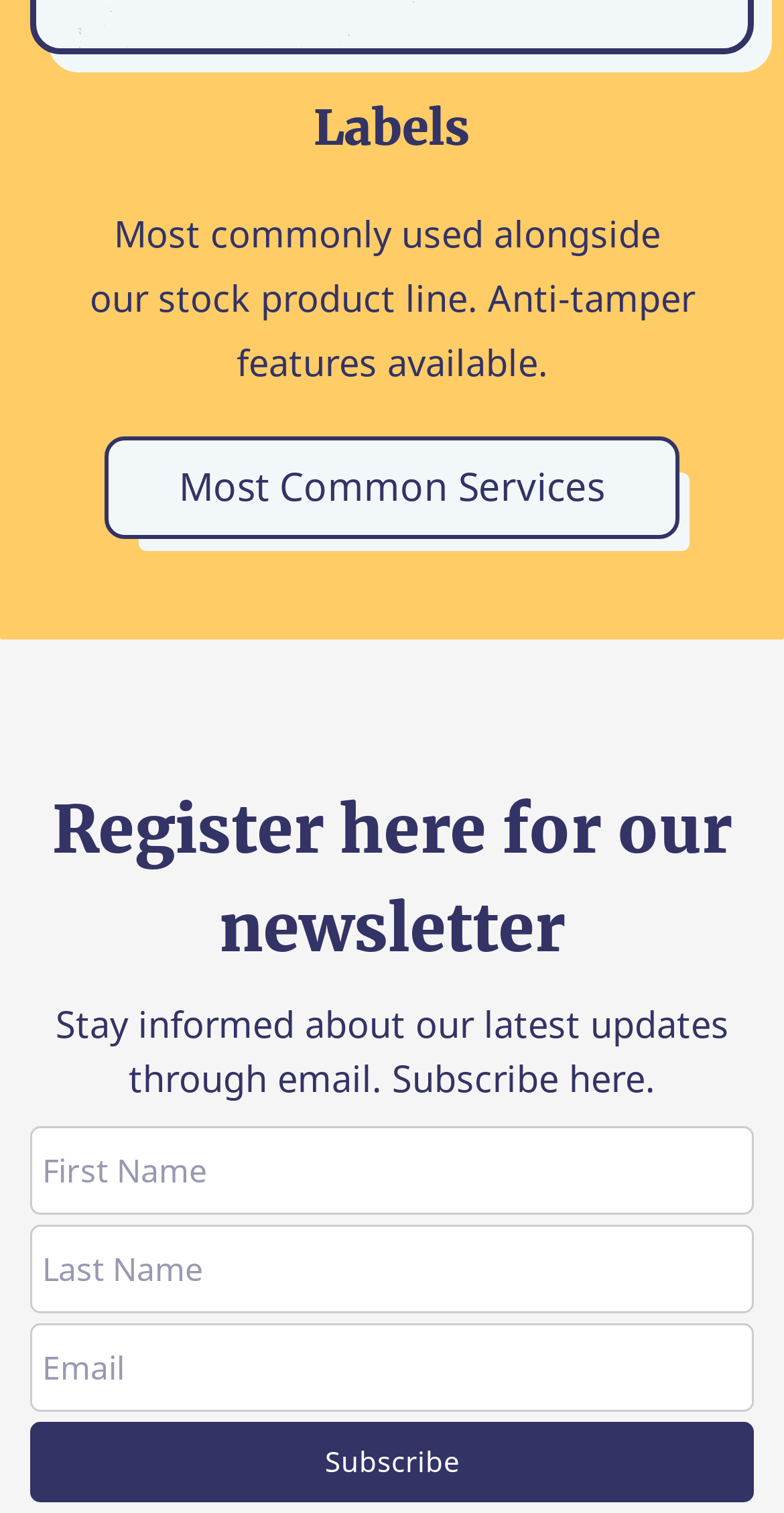What is the purpose of the newsletter registration?
Please use the visual content to give a single word or phrase answer.

Stay informed about updates